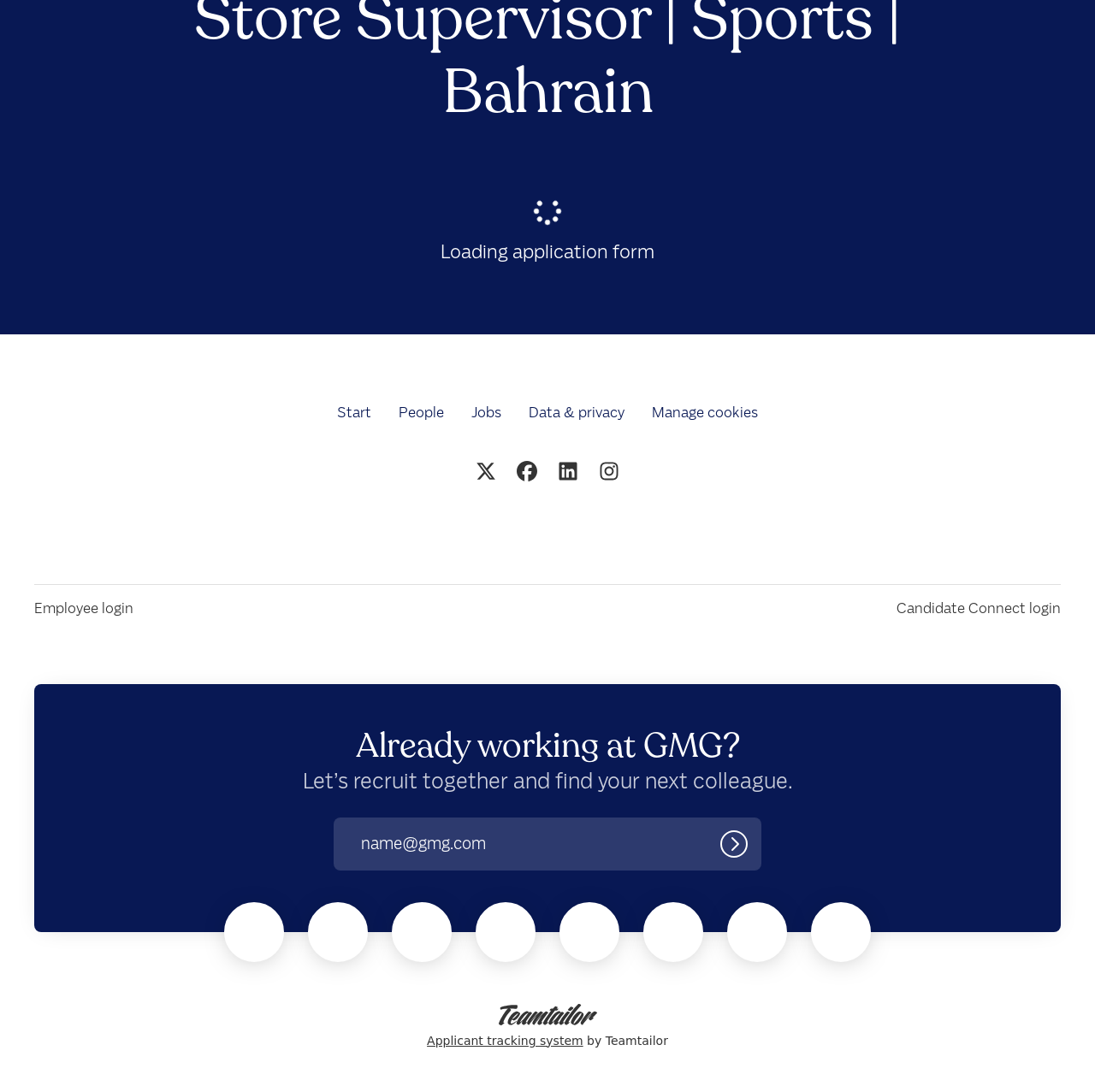What is the purpose of the 'Log in' button?
Refer to the screenshot and respond with a concise word or phrase.

To log in to the system